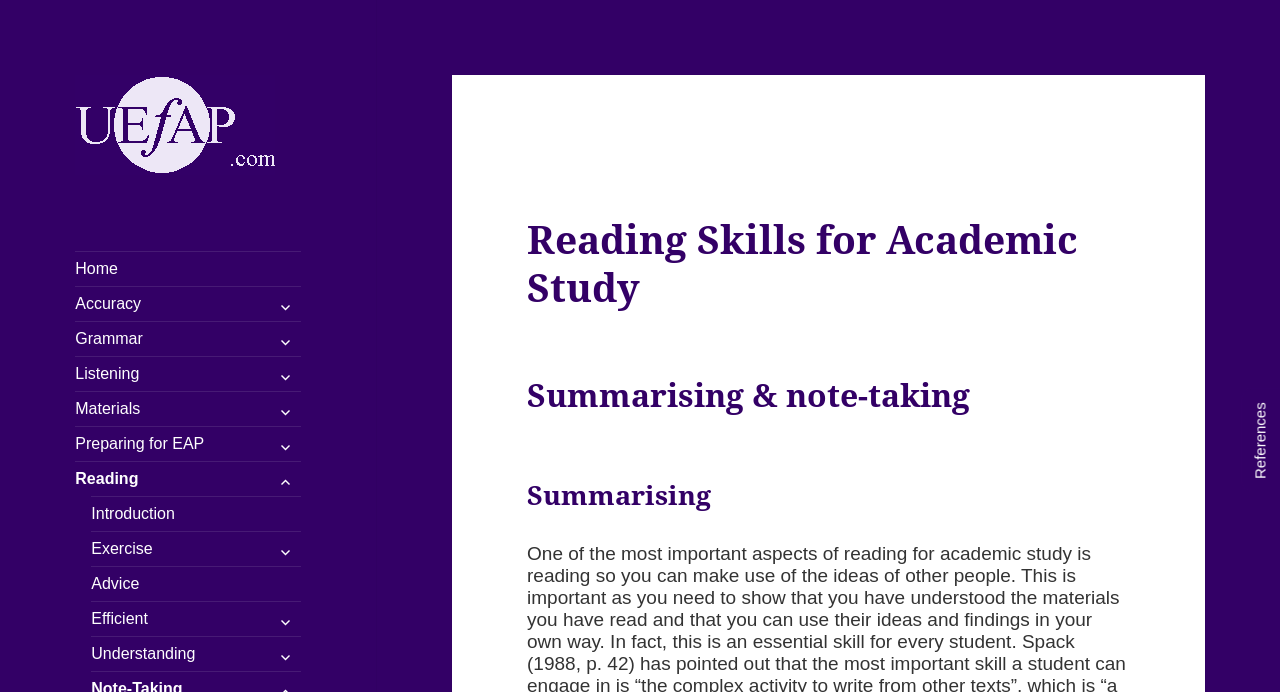Locate the bounding box coordinates for the element described below: "parent_node: UEfAP". The coordinates must be four float values between 0 and 1, formatted as [left, top, right, bottom].

[0.059, 0.16, 0.215, 0.197]